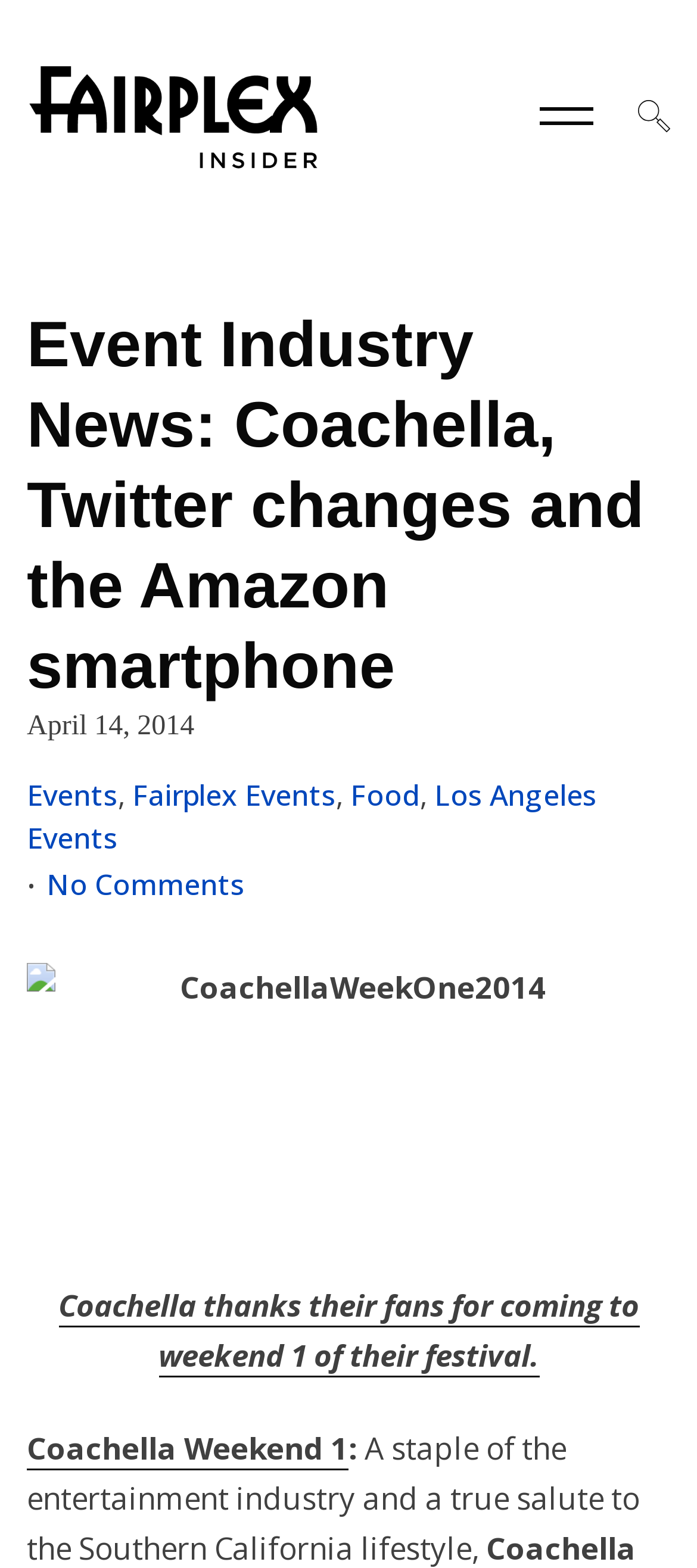What is the name of the festival mentioned in the article?
Please provide a single word or phrase in response based on the screenshot.

Coachella